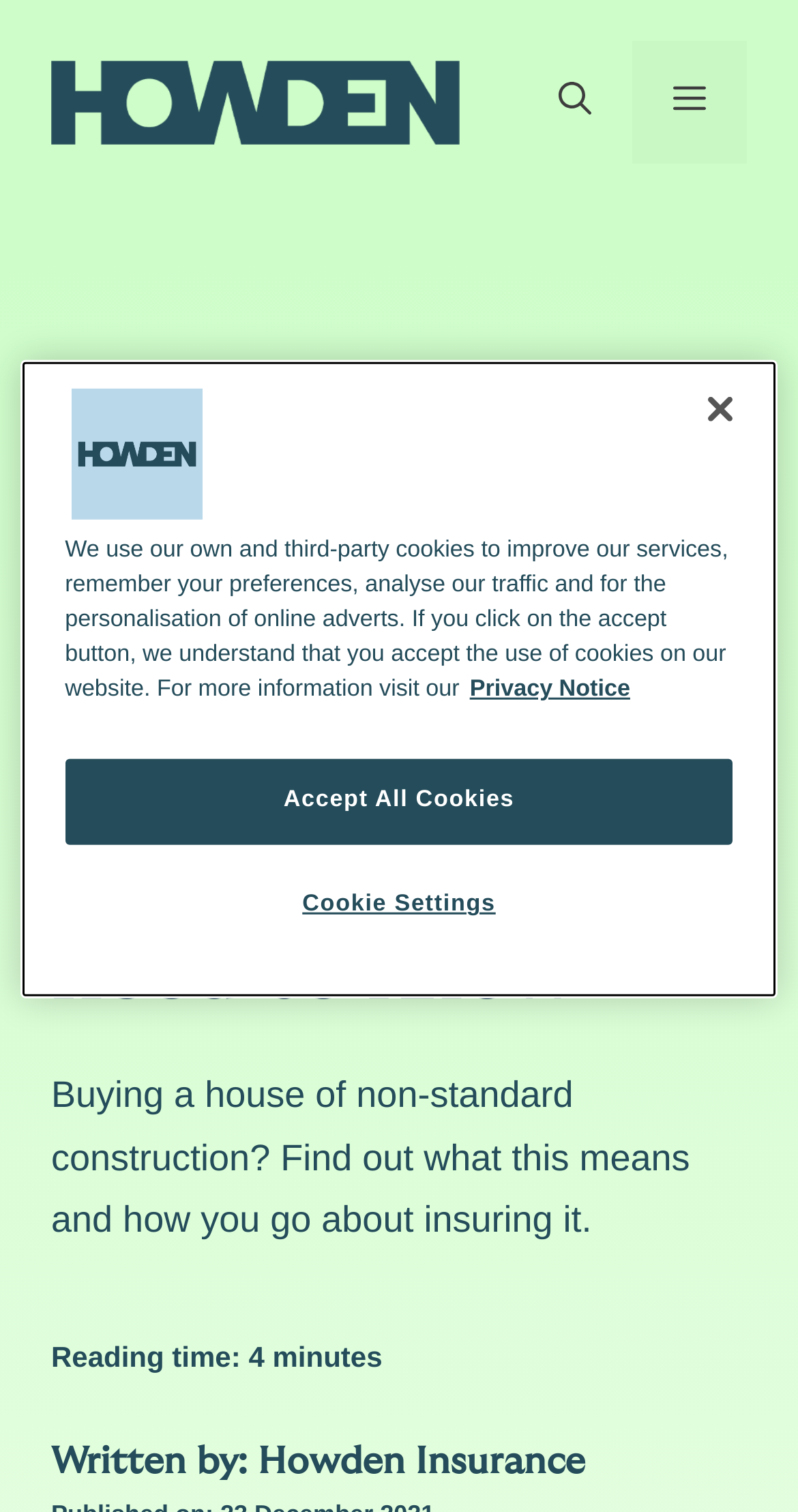Utilize the details in the image to give a detailed response to the question: How long does it take to read this article?

The reading time is indicated by the static text 'Reading time: 4 minutes' at the top of the webpage, which suggests that it would take approximately 4 minutes to read the entire article.